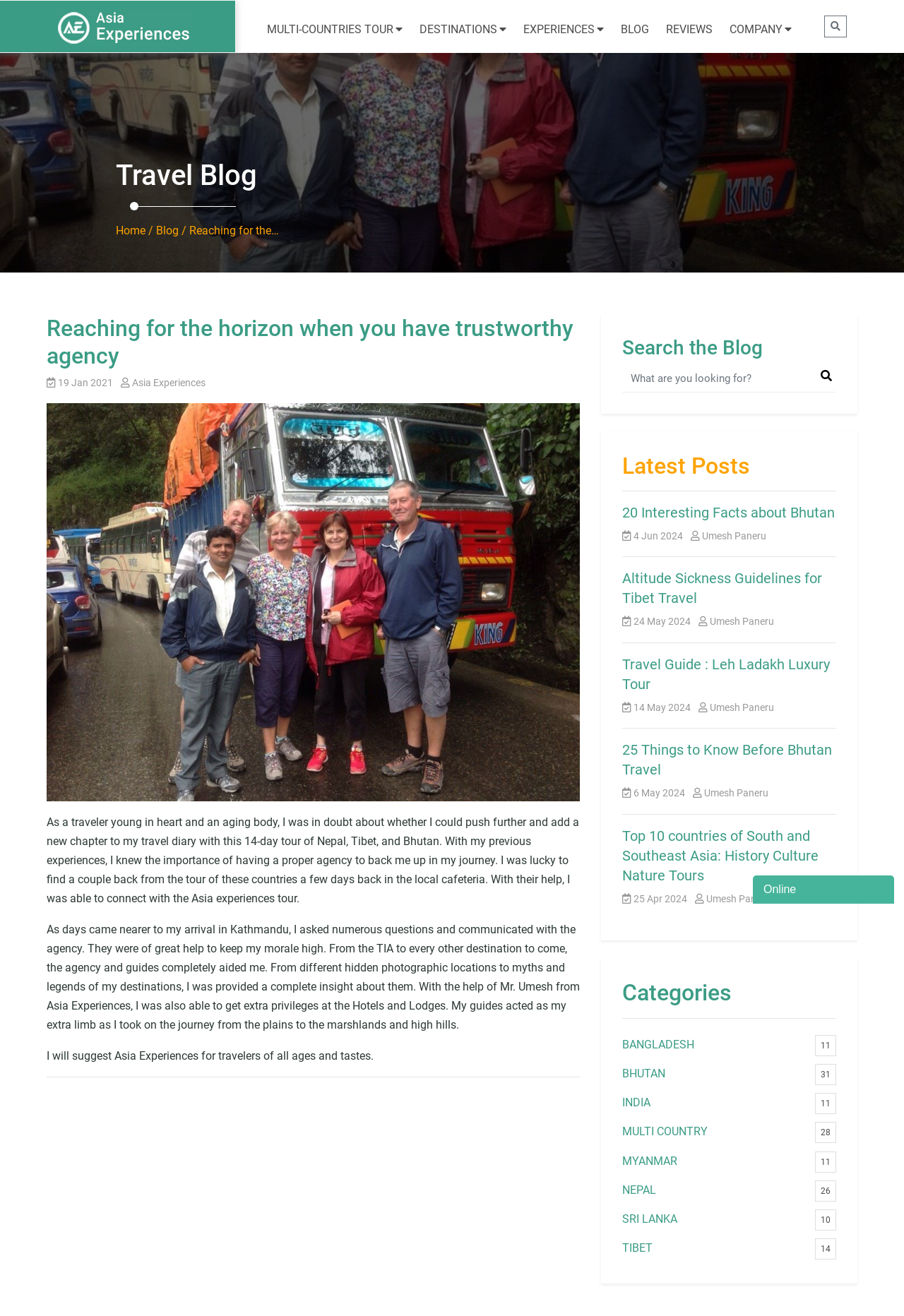Provide the bounding box coordinates of the HTML element this sentence describes: "parent_node: MULTI-COUNTRIES TOUR". The bounding box coordinates consist of four float numbers between 0 and 1, i.e., [left, top, right, bottom].

[0.063, 0.0, 0.261, 0.04]